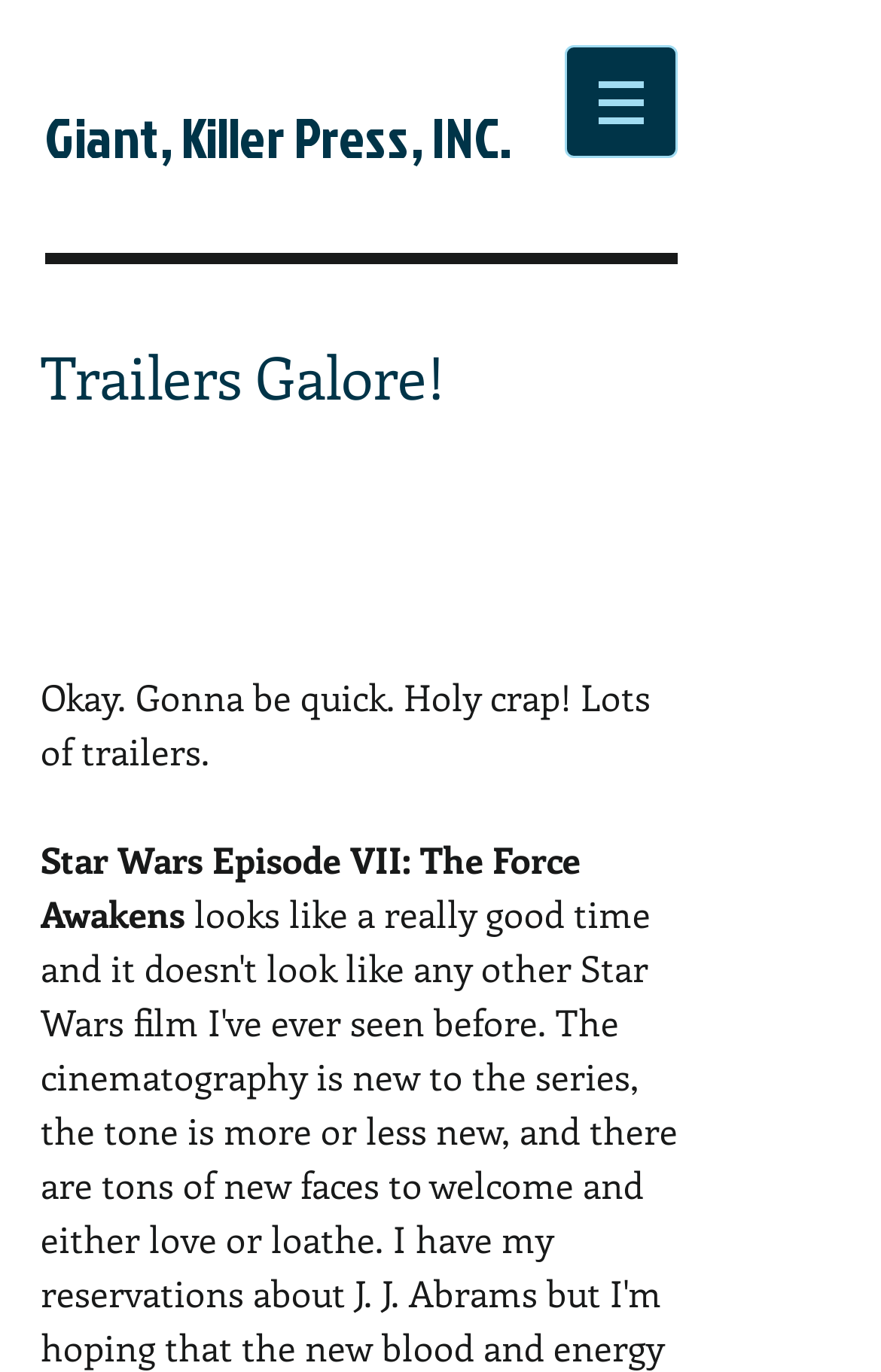What is the purpose of the webpage?
Carefully analyze the image and provide a detailed answer to the question.

Based on the text elements under the 'Trailers Galore!' heading, it appears that the purpose of the webpage is to showcase trailers, including the Star Wars Episode VII: The Force Awakens trailer.